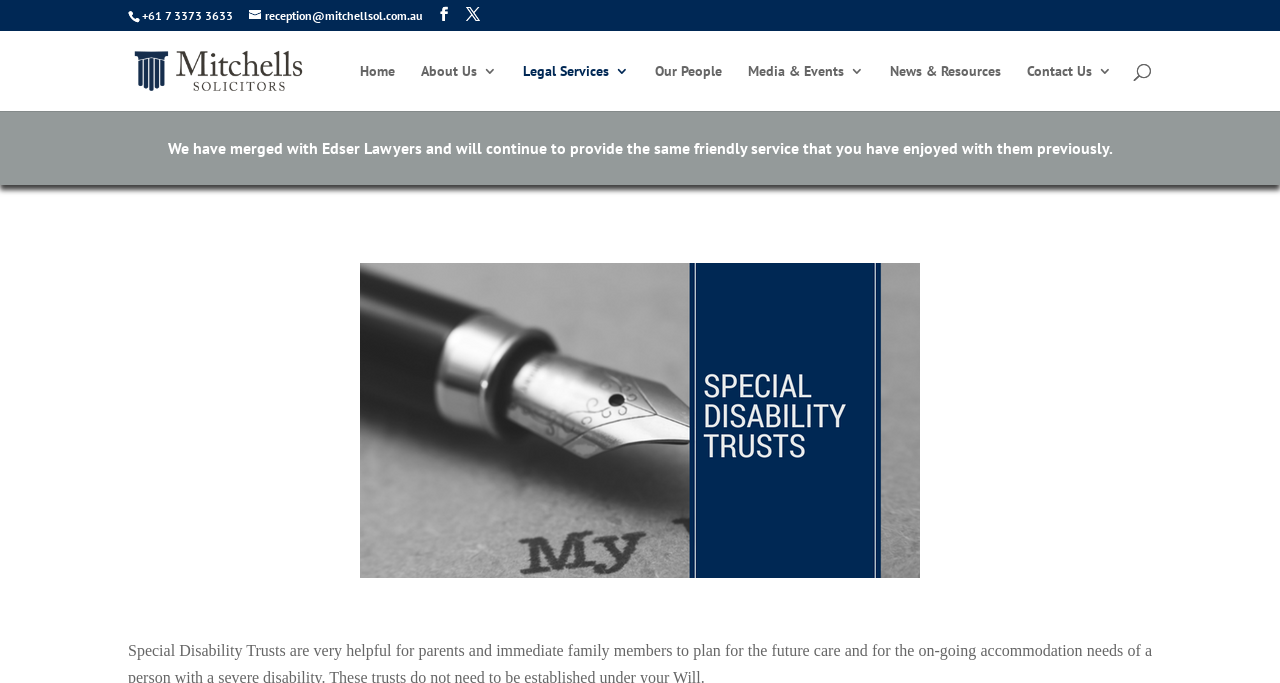Show me the bounding box coordinates of the clickable region to achieve the task as per the instruction: "Send an email to reception".

[0.195, 0.012, 0.33, 0.034]